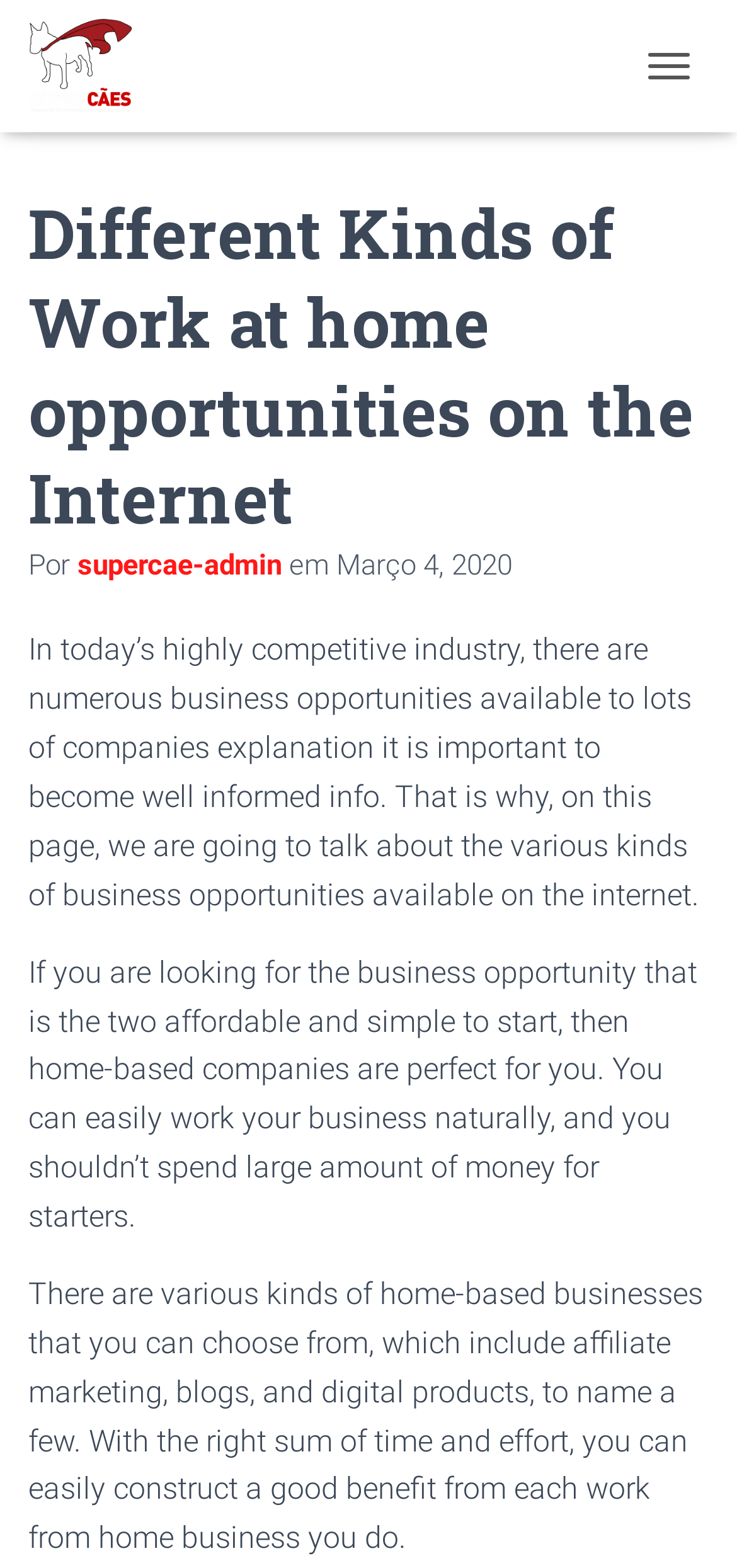Using the given description, provide the bounding box coordinates formatted as (top-left x, top-left y, bottom-right x, bottom-right y), with all values being floating point numbers between 0 and 1. Description: | Quality and Environmental Statement

None